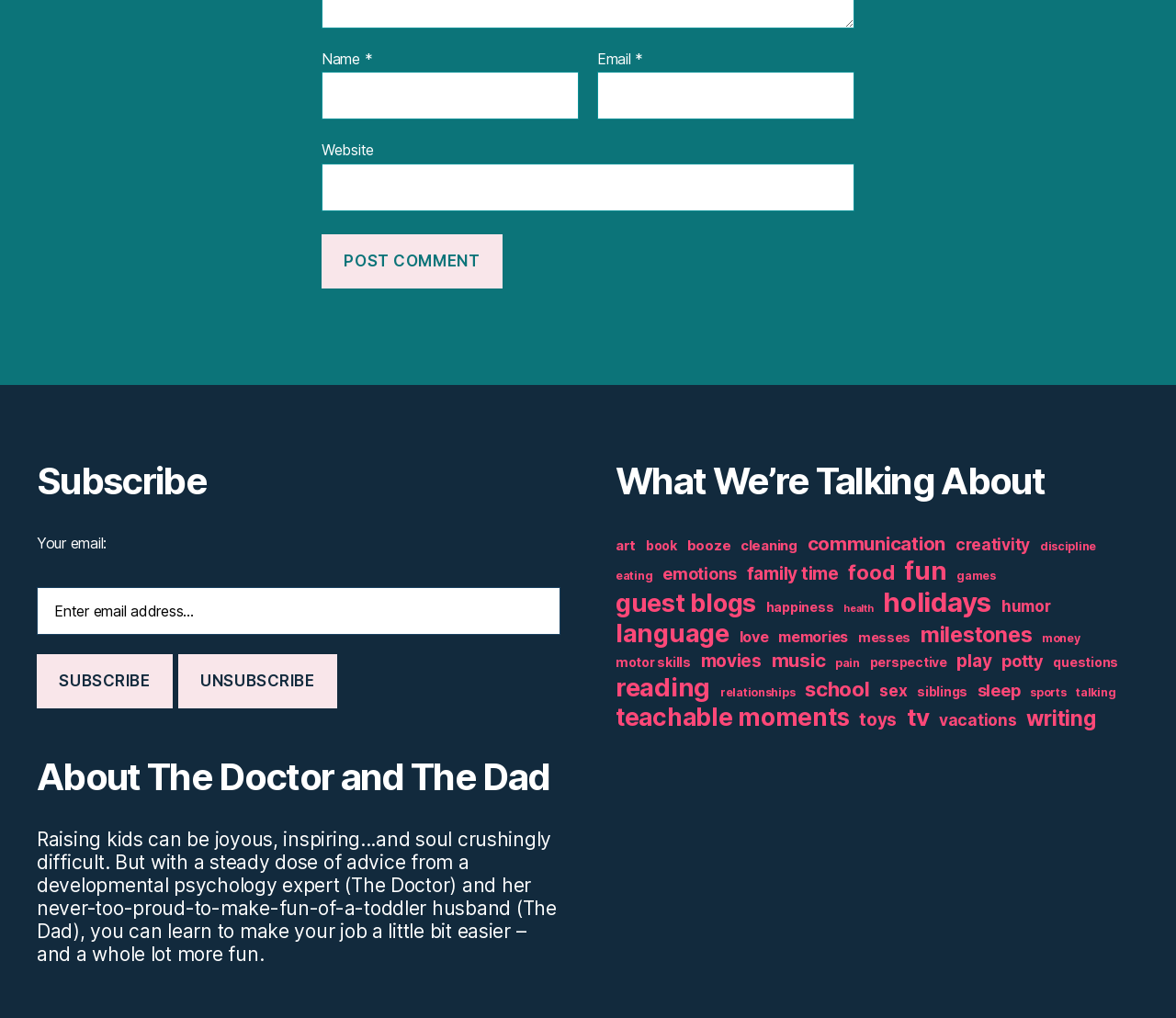Please identify the bounding box coordinates of the element I should click to complete this instruction: 'Subscribe with your email'. The coordinates should be given as four float numbers between 0 and 1, like this: [left, top, right, bottom].

[0.031, 0.586, 0.477, 0.633]